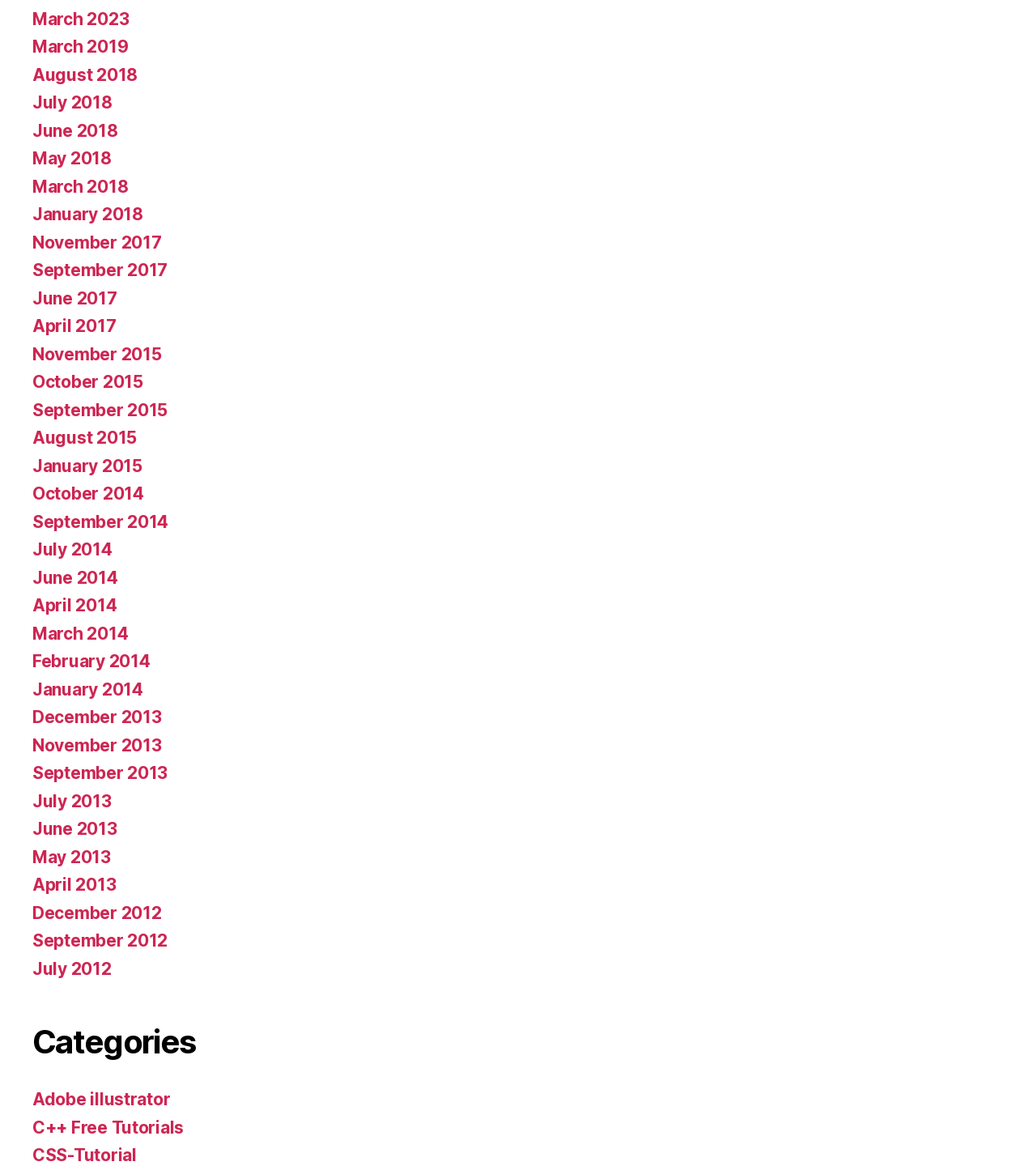Reply to the question with a single word or phrase:
What type of content is categorized?

Tutorials and software